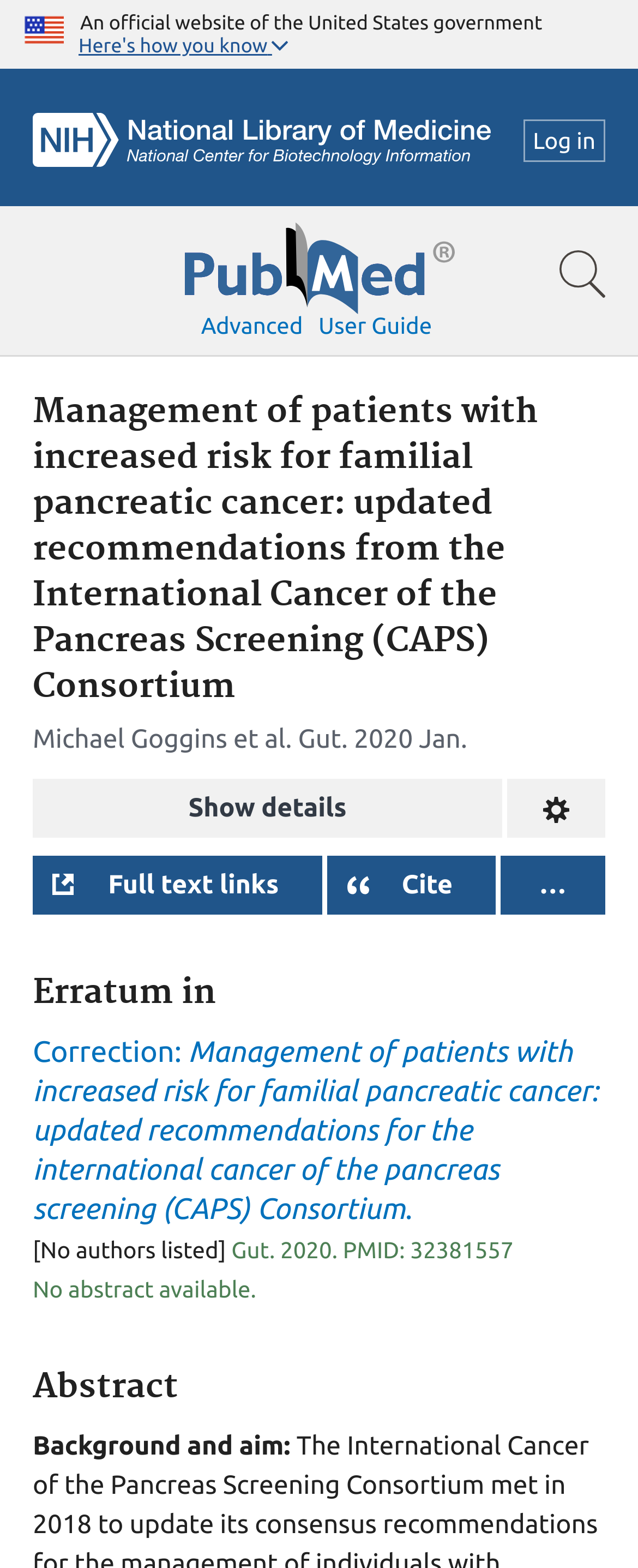Kindly determine the bounding box coordinates for the area that needs to be clicked to execute this instruction: "Show advanced search options".

[0.315, 0.199, 0.475, 0.216]